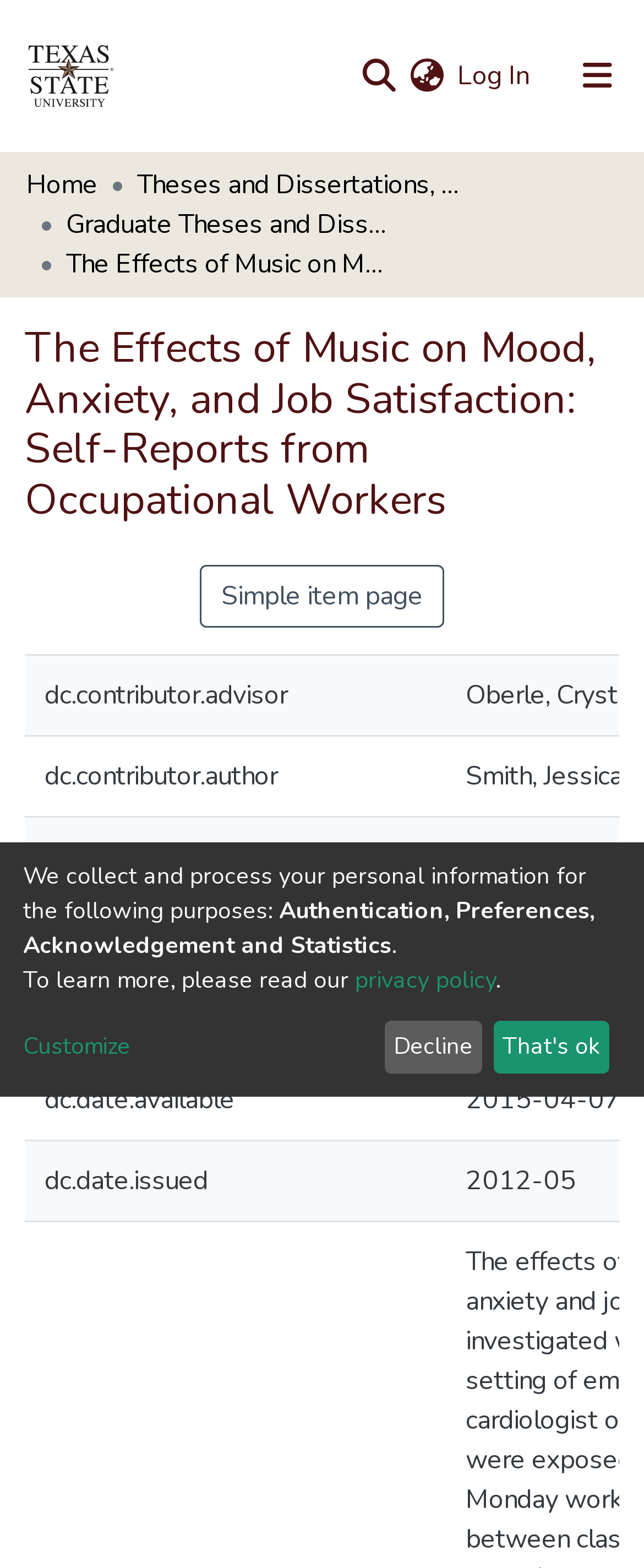Find the bounding box coordinates of the area to click in order to follow the instruction: "Enter your name".

None